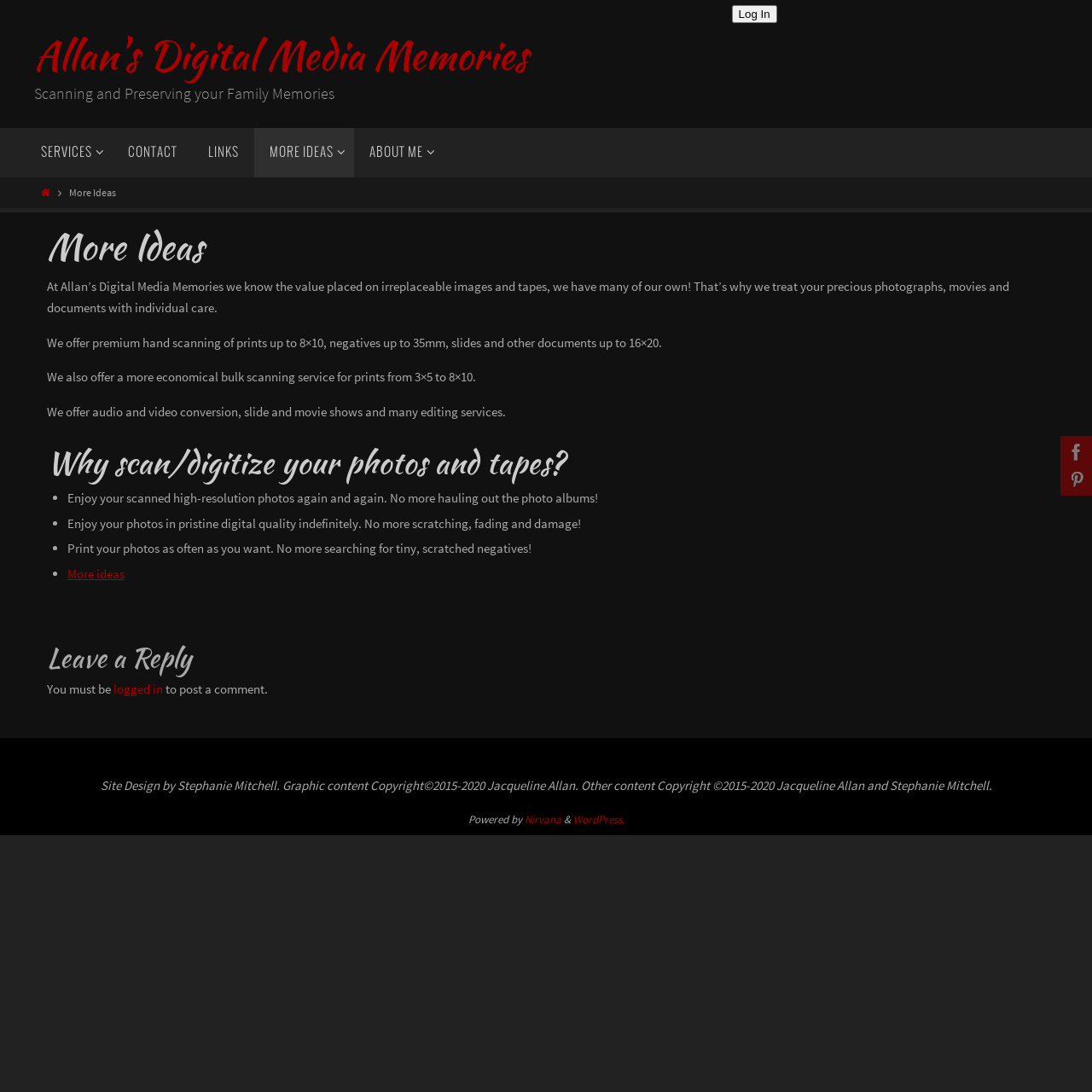Who designed the website?
Your answer should be a single word or phrase derived from the screenshot.

Stephanie Mitchell